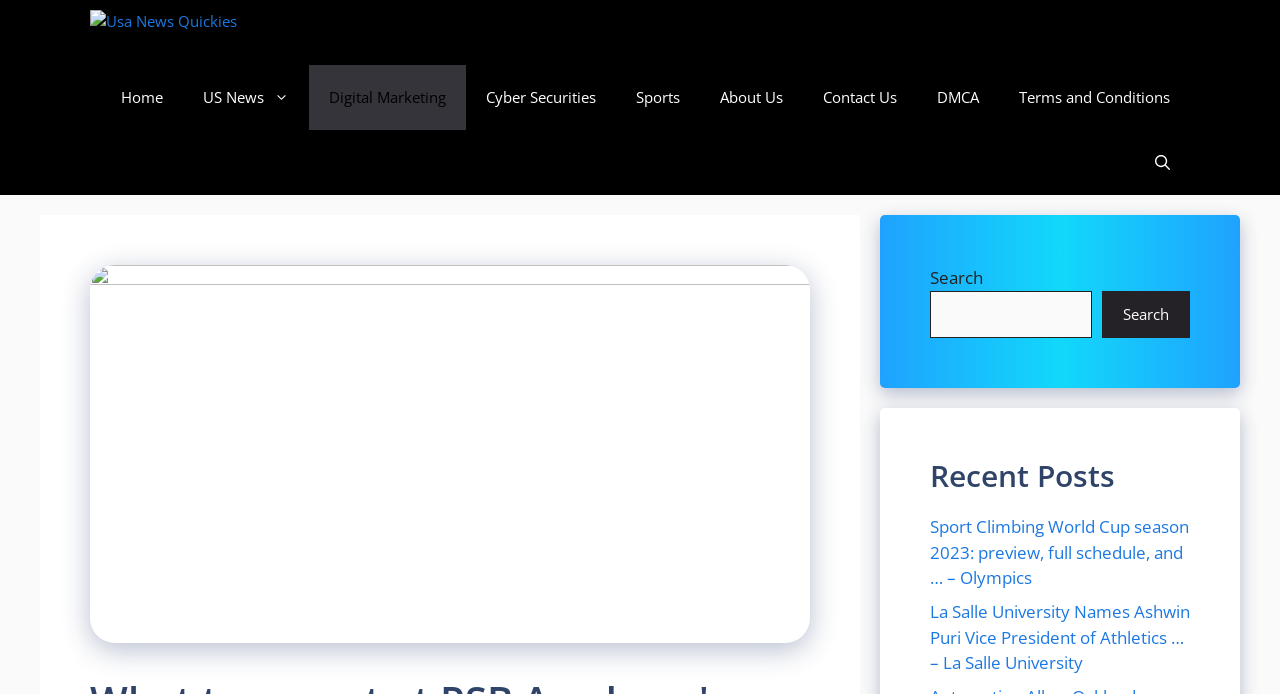Find the bounding box coordinates of the element to click in order to complete this instruction: "Visit the Home page". The bounding box coordinates must be four float numbers between 0 and 1, denoted as [left, top, right, bottom].

[0.079, 0.094, 0.143, 0.187]